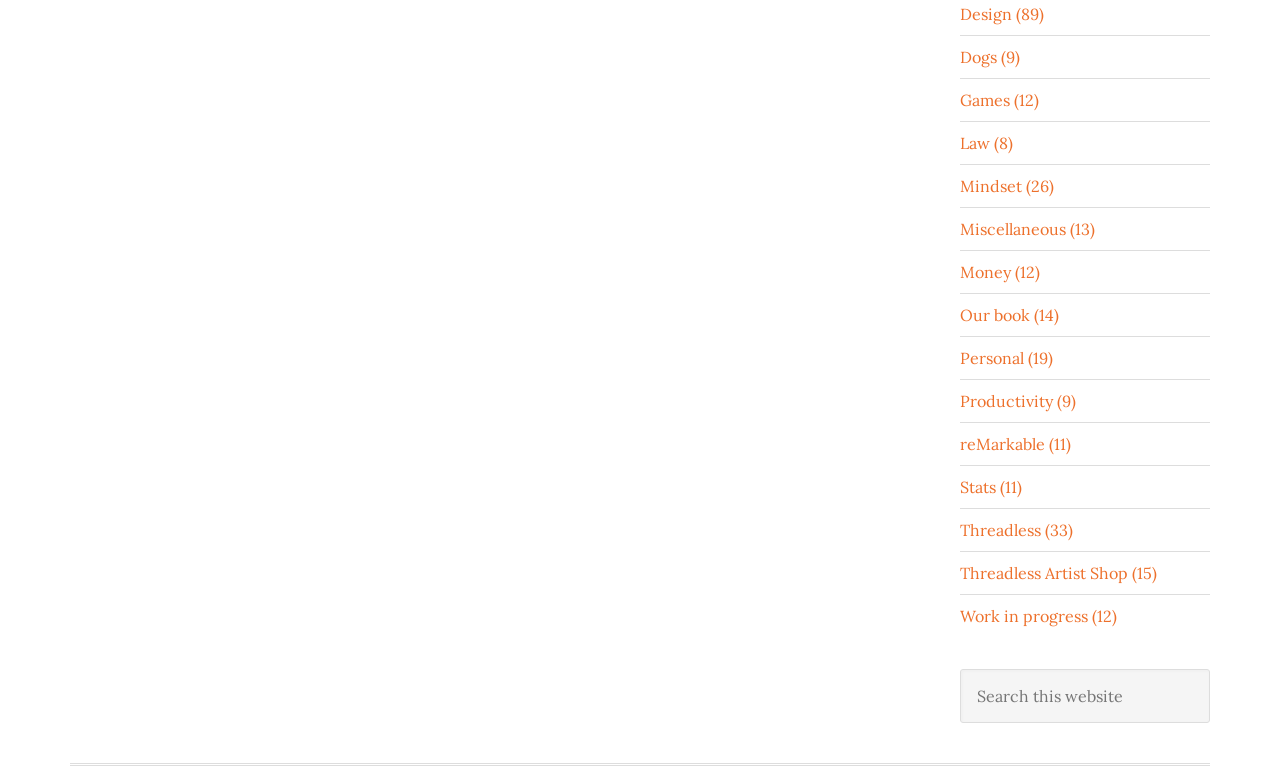Identify the bounding box coordinates for the UI element described as follows: "Our book (14)". Ensure the coordinates are four float numbers between 0 and 1, formatted as [left, top, right, bottom].

[0.75, 0.391, 0.827, 0.417]